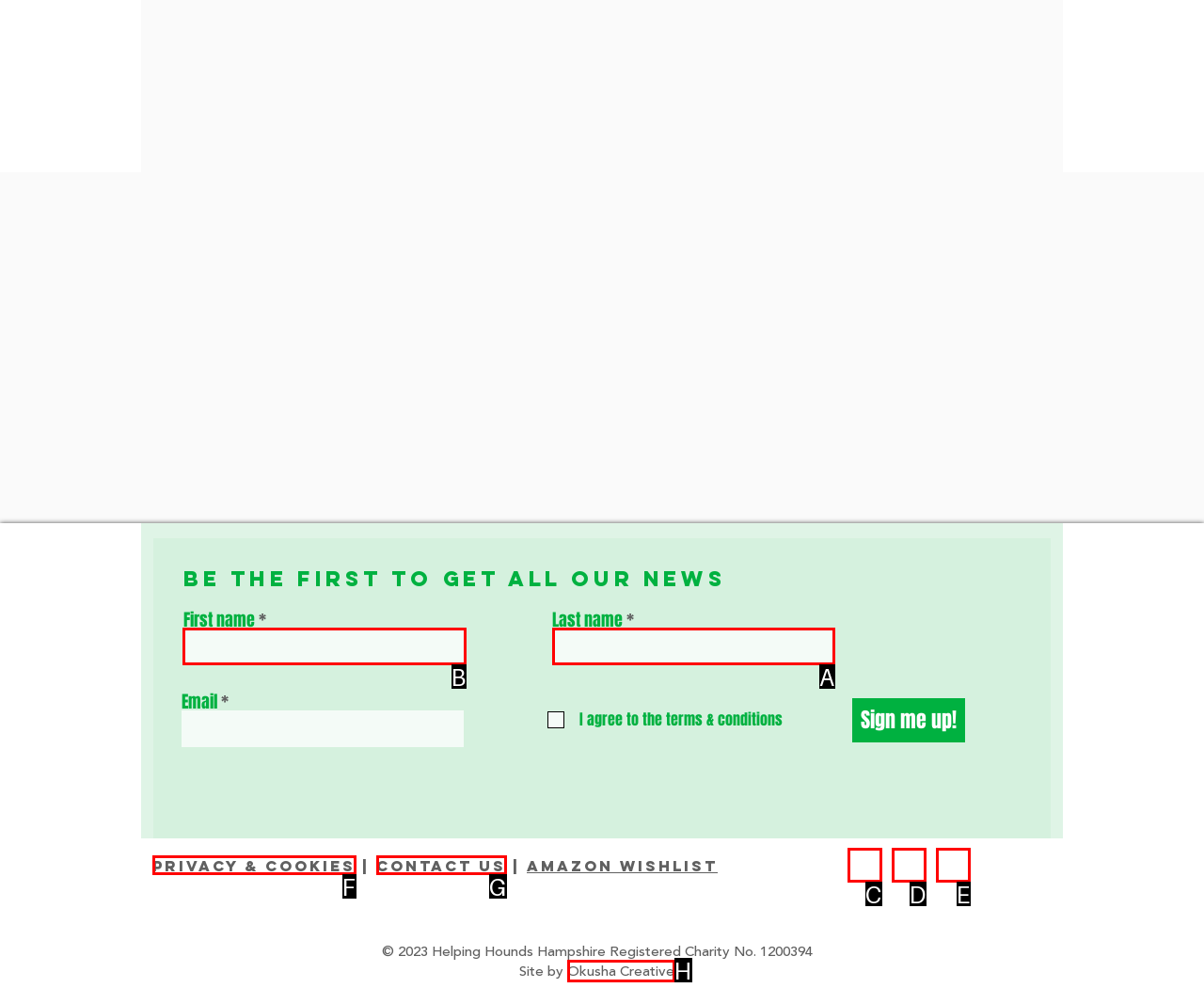Select the letter of the element you need to click to complete this task: Enter first name
Answer using the letter from the specified choices.

B